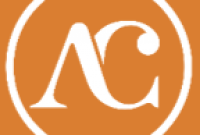What values does the logo reflect?
Utilize the information in the image to give a detailed answer to the question.

According to the caption, the logo reflects Ardent's commitment to quality and innovation, which is aligned with their messaging when engaging with clients and communities.